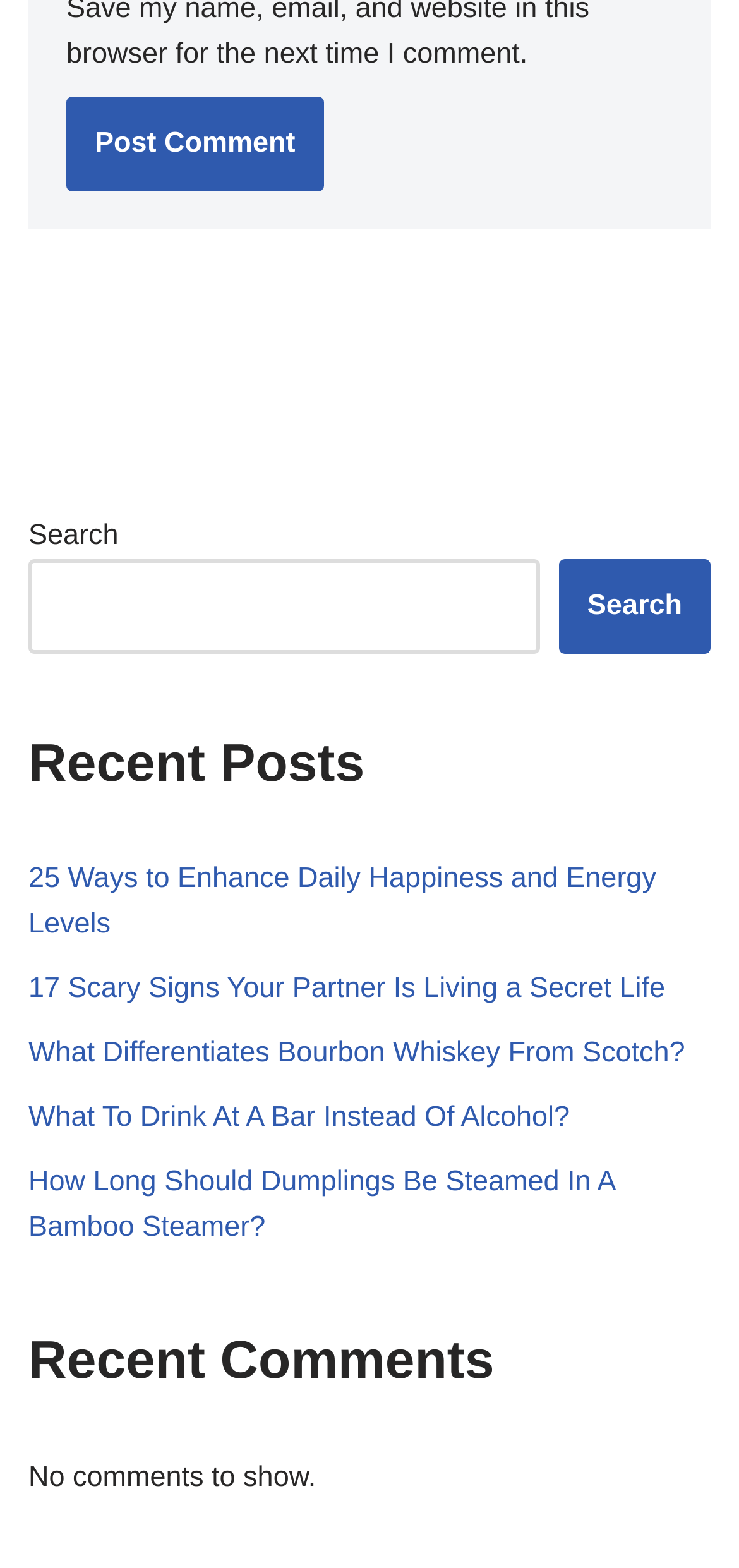Can you show the bounding box coordinates of the region to click on to complete the task described in the instruction: "Click on the 'Post Comment' button"?

[0.09, 0.062, 0.438, 0.122]